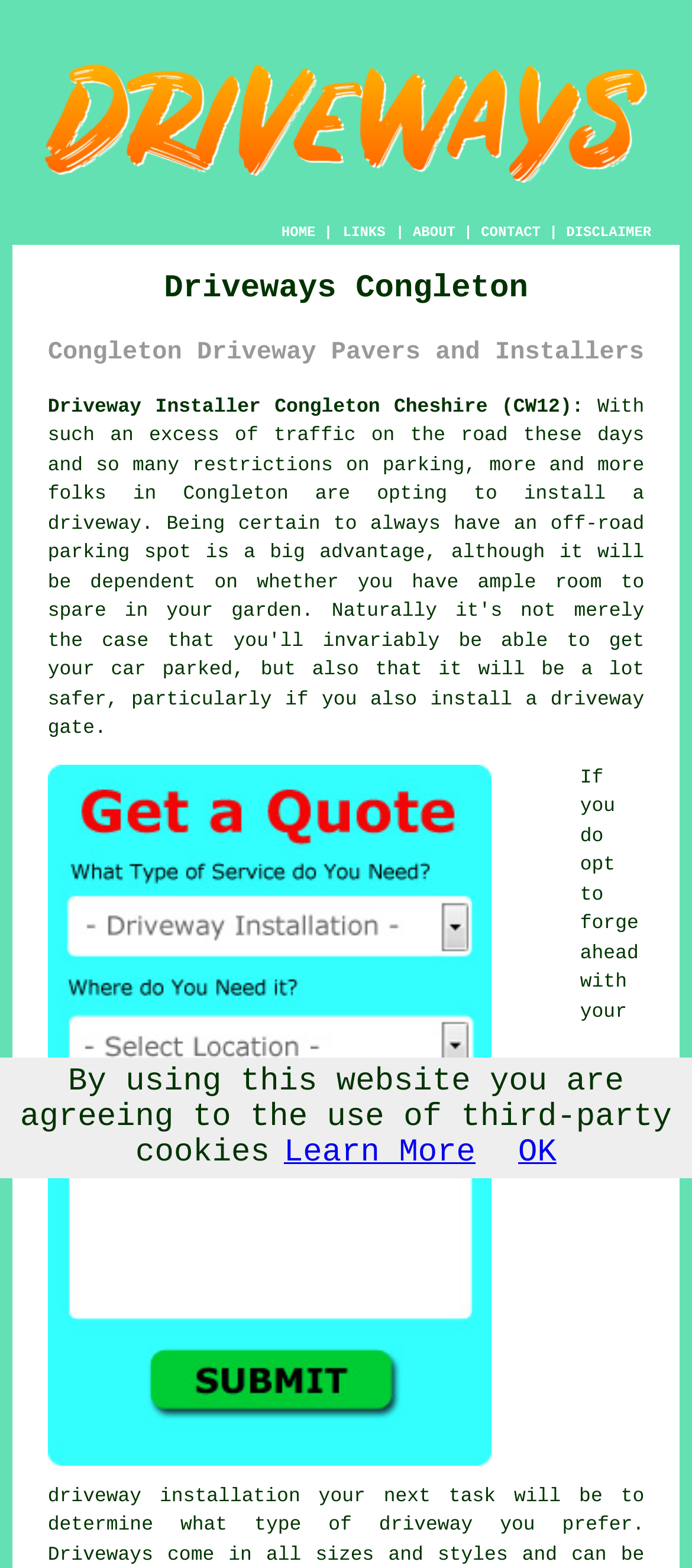What is the name of the company?
Please answer the question with a single word or phrase, referencing the image.

Driveways Congleton